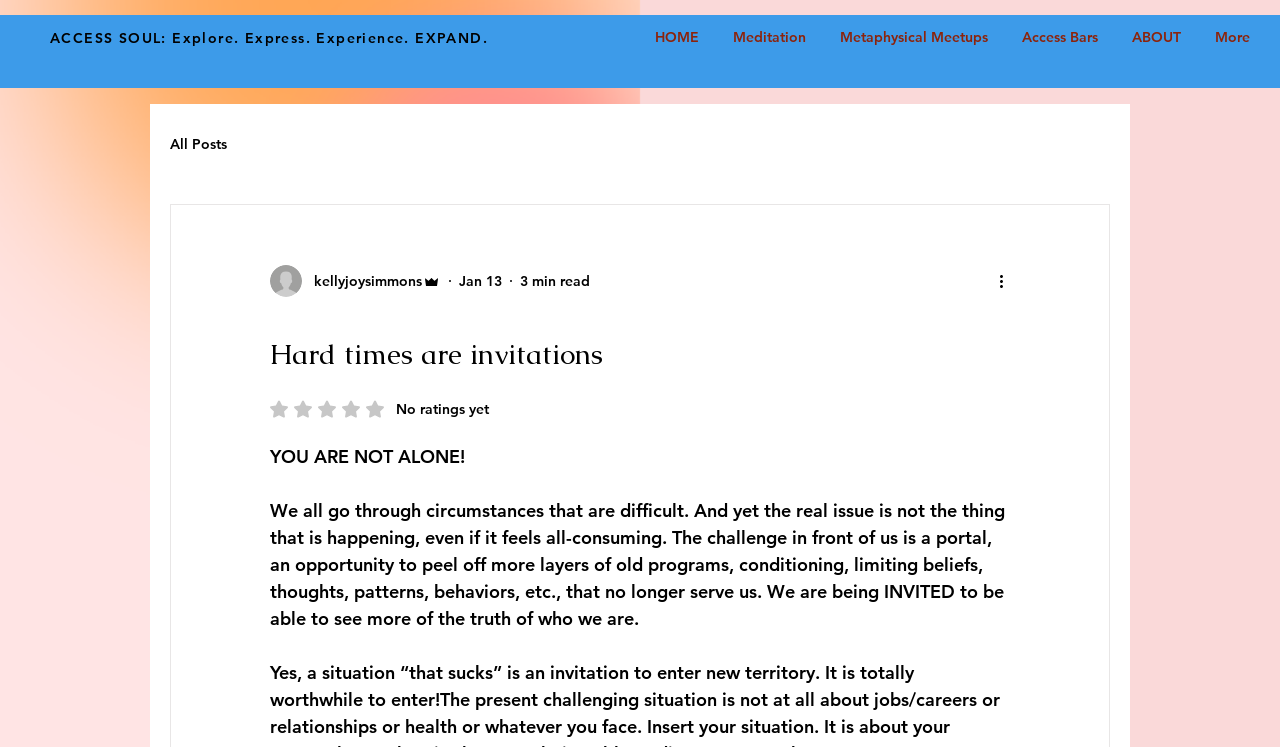Please determine the bounding box coordinates of the element's region to click for the following instruction: "Read the blog post".

[0.211, 0.434, 0.789, 0.503]